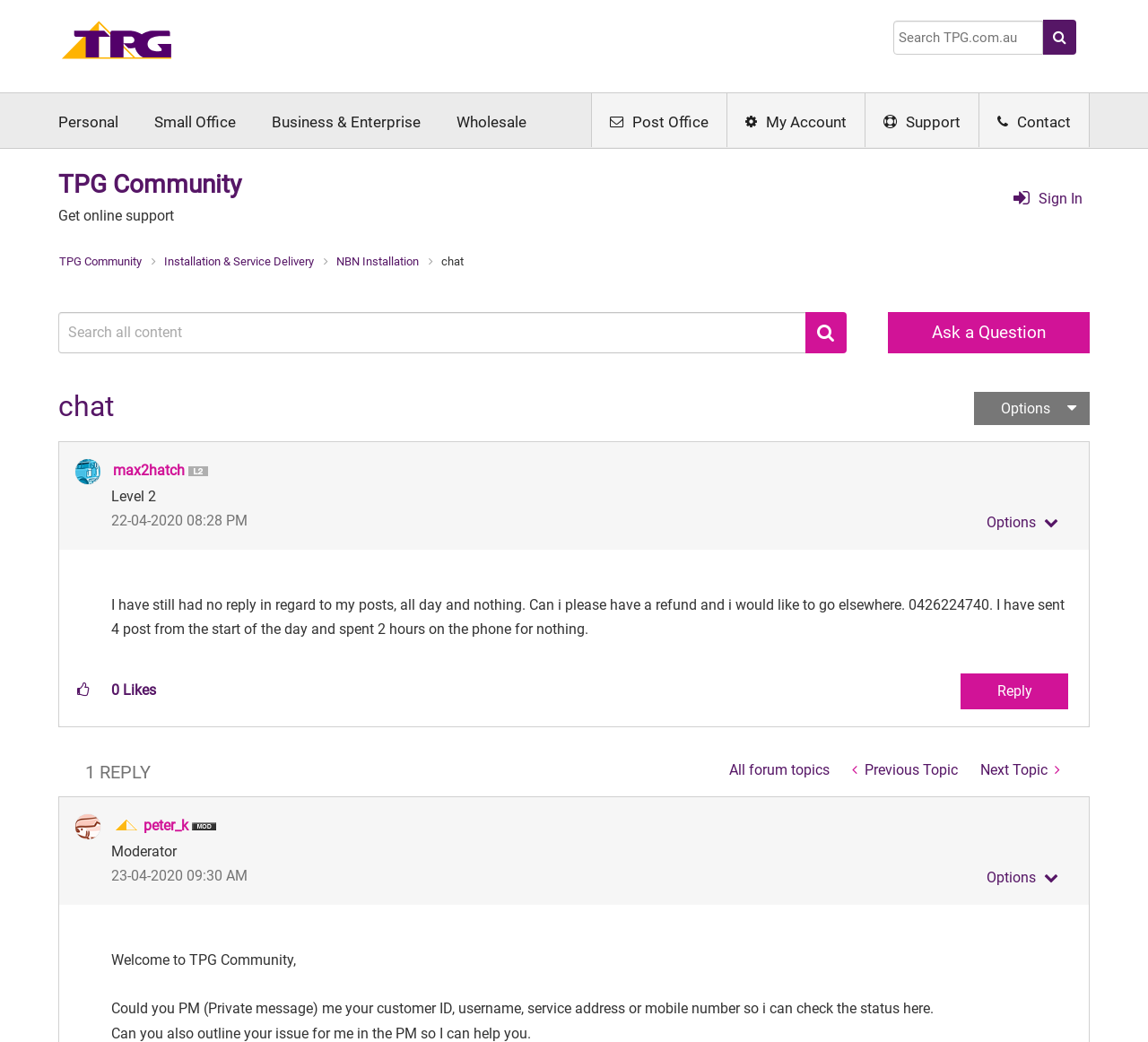Can you pinpoint the bounding box coordinates for the clickable element required for this instruction: "Log in"? The coordinates should be four float numbers between 0 and 1, i.e., [left, top, right, bottom].

None